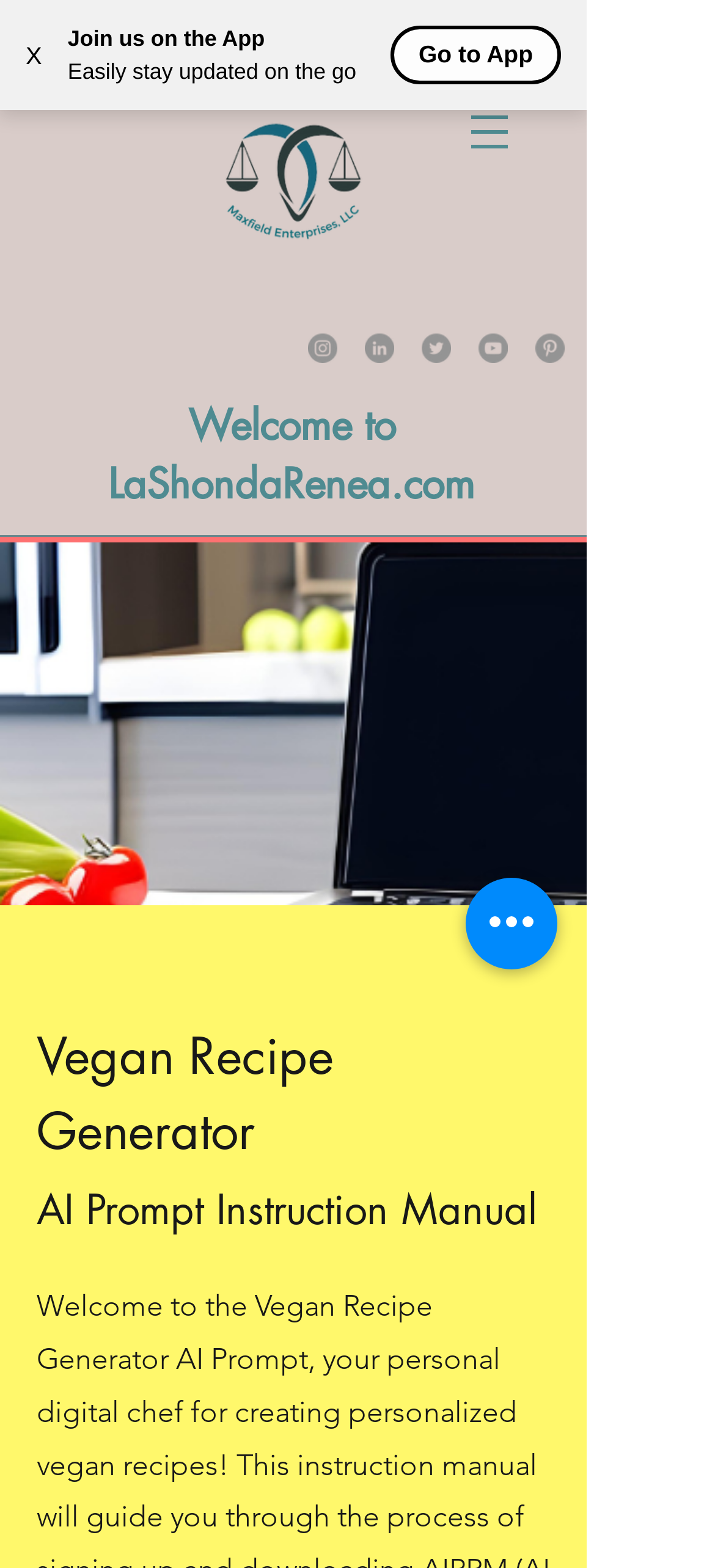Offer a meticulous caption that includes all visible features of the webpage.

The webpage is titled "PPB Vegan Recipe Generator 2" and appears to be a website for LaShonda Renea. At the top left corner, there is a button with an "X" symbol. Next to it, there are three lines of text: "Join us on the App", "Easily stay updated on the go", and "Go to App". 

Below these texts, there is a logo image of LaShonda Renea, which takes up a significant portion of the top section. To the right of the logo, there is a social bar with links to various social media platforms, including Instagram, LinkedIn, Twitter, YouTube, Pinterest, and TikTok, each represented by its respective icon.

Further down, there is a heading that reads "Welcome to LaShondaRenea.com". Below this heading, there is a navigation menu labeled "Site" with a button that has a popup menu. The navigation menu is located near the top right corner of the page.

The main content of the page appears to be focused on the "Vegan Recipe Generator AI Prompt Instruction Manual", which is indicated by a heading near the bottom of the page. There is also a button labeled "Quick actions" located near the bottom right corner of the page.